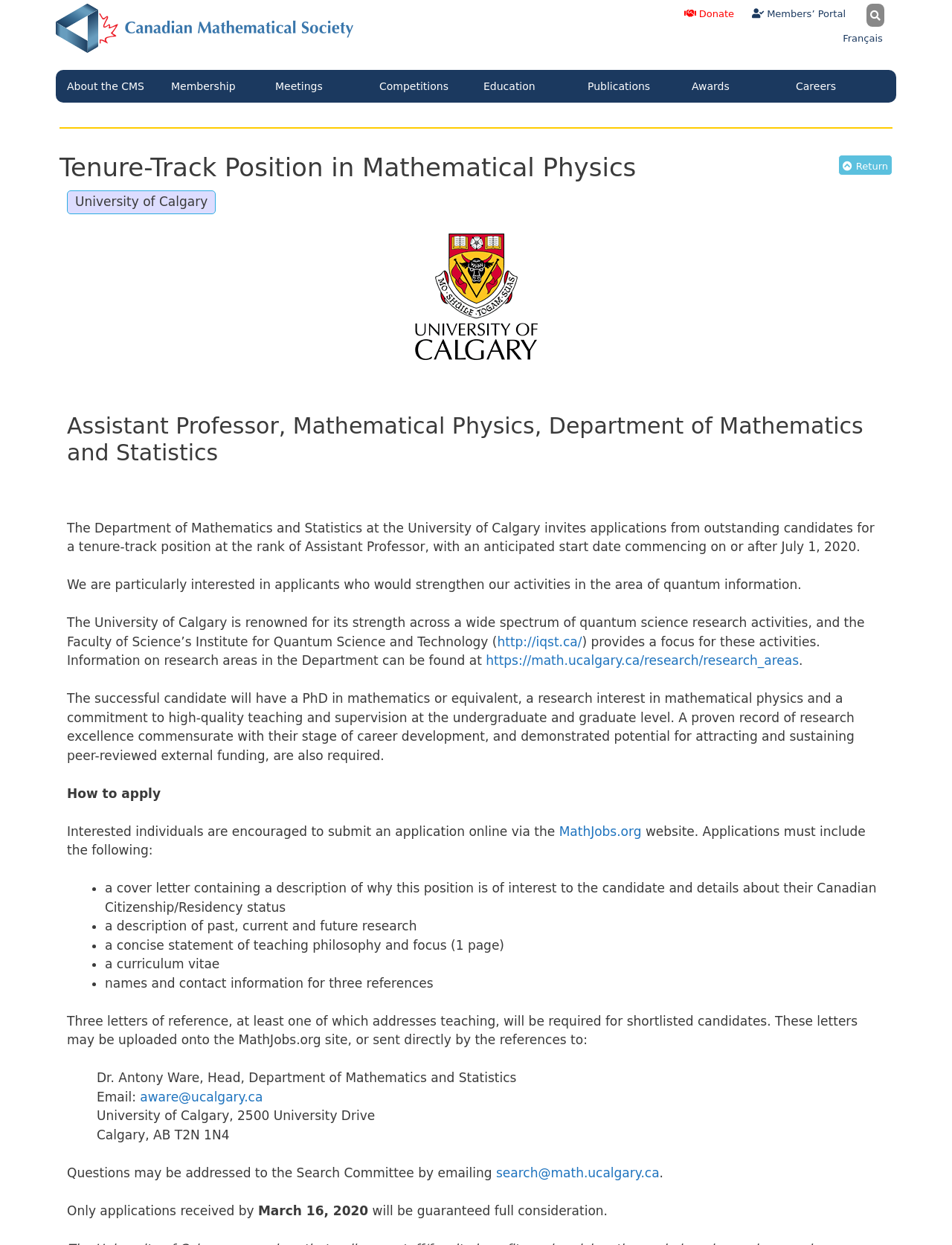Please determine the primary heading and provide its text.

Tenure-Track Position in Mathematical Physics